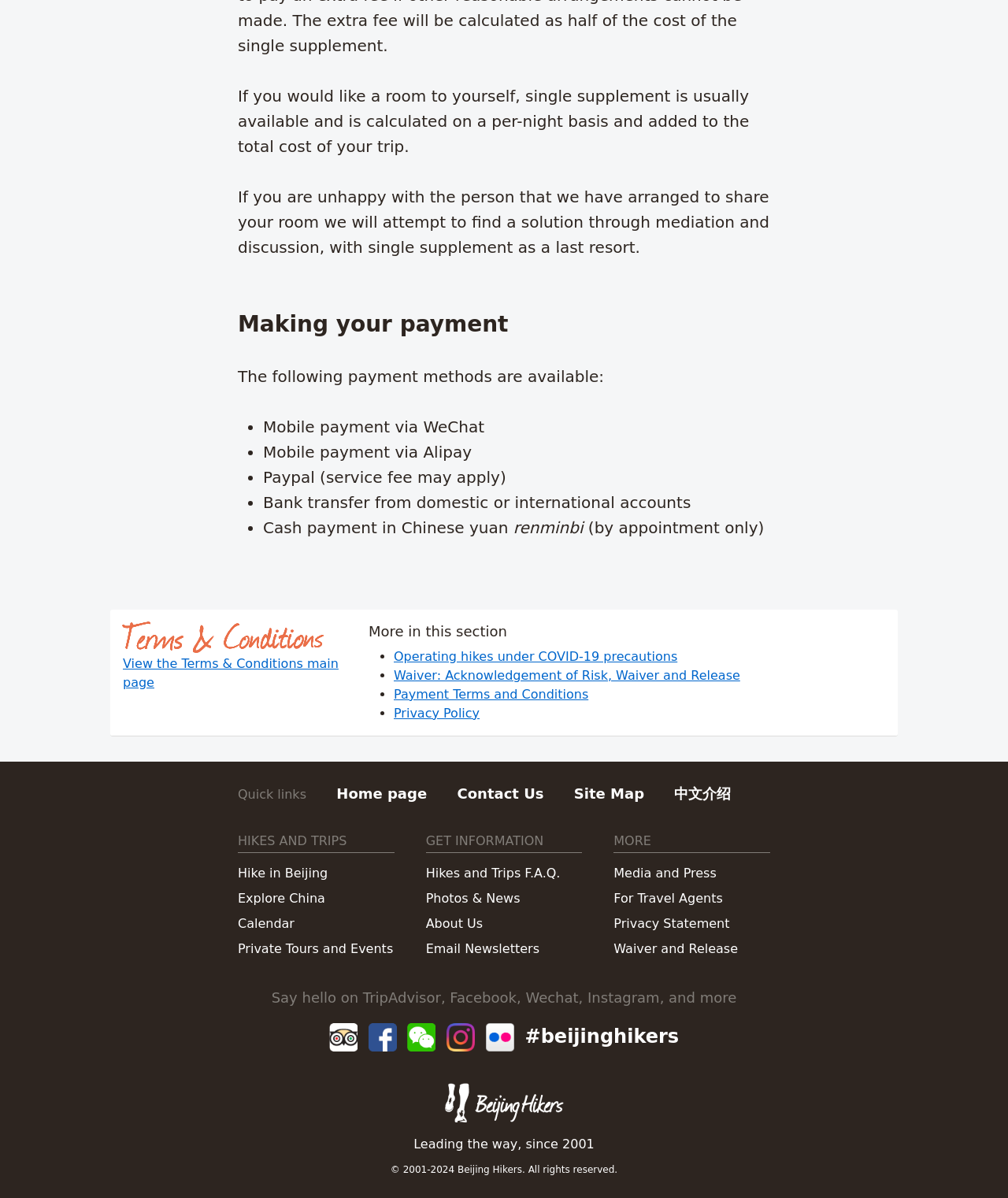Determine the bounding box coordinates of the clickable region to execute the instruction: "Make a payment via WeChat". The coordinates should be four float numbers between 0 and 1, denoted as [left, top, right, bottom].

[0.261, 0.349, 0.481, 0.365]